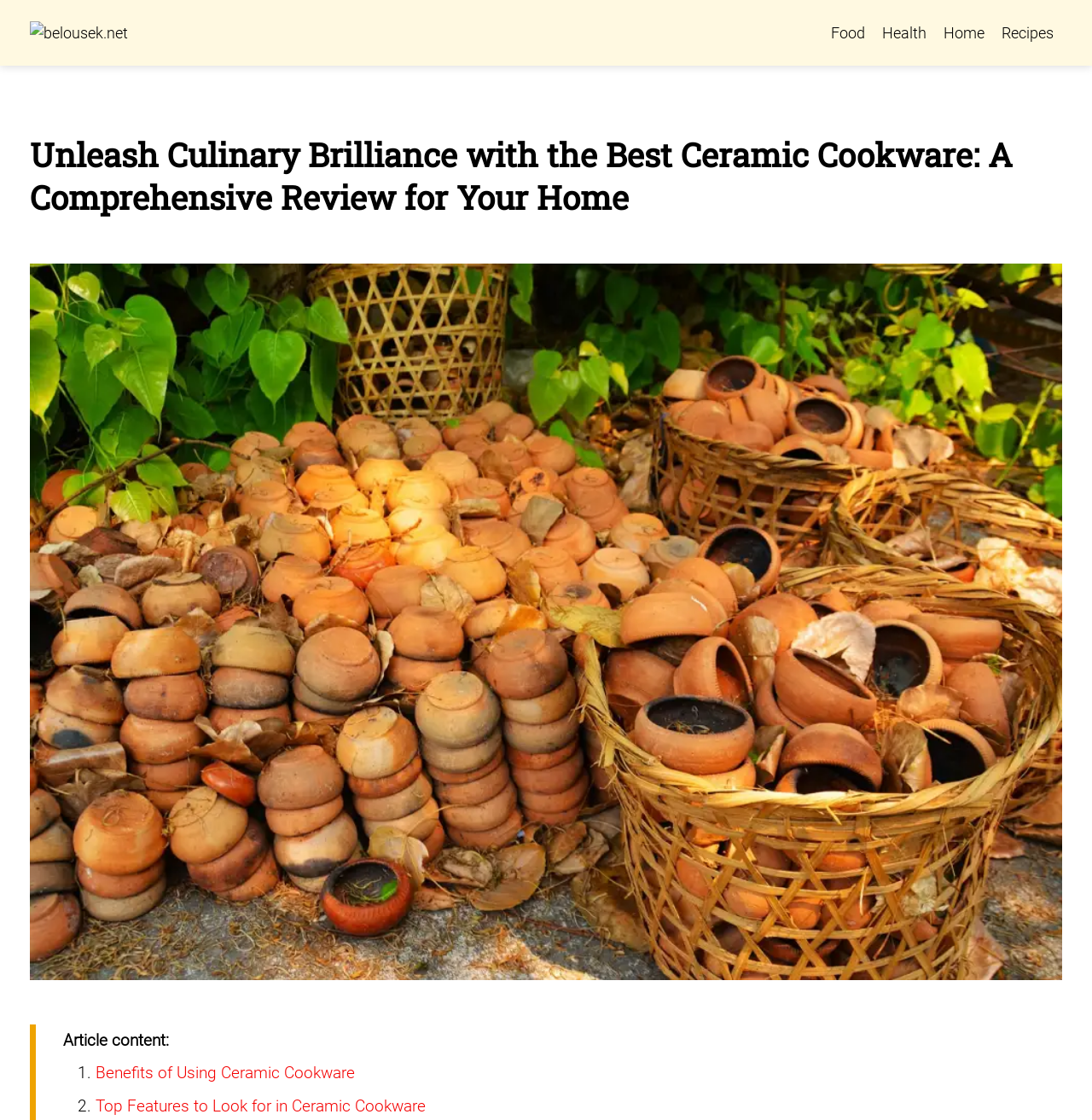How many links are in the top navigation menu?
Based on the screenshot, provide a one-word or short-phrase response.

4